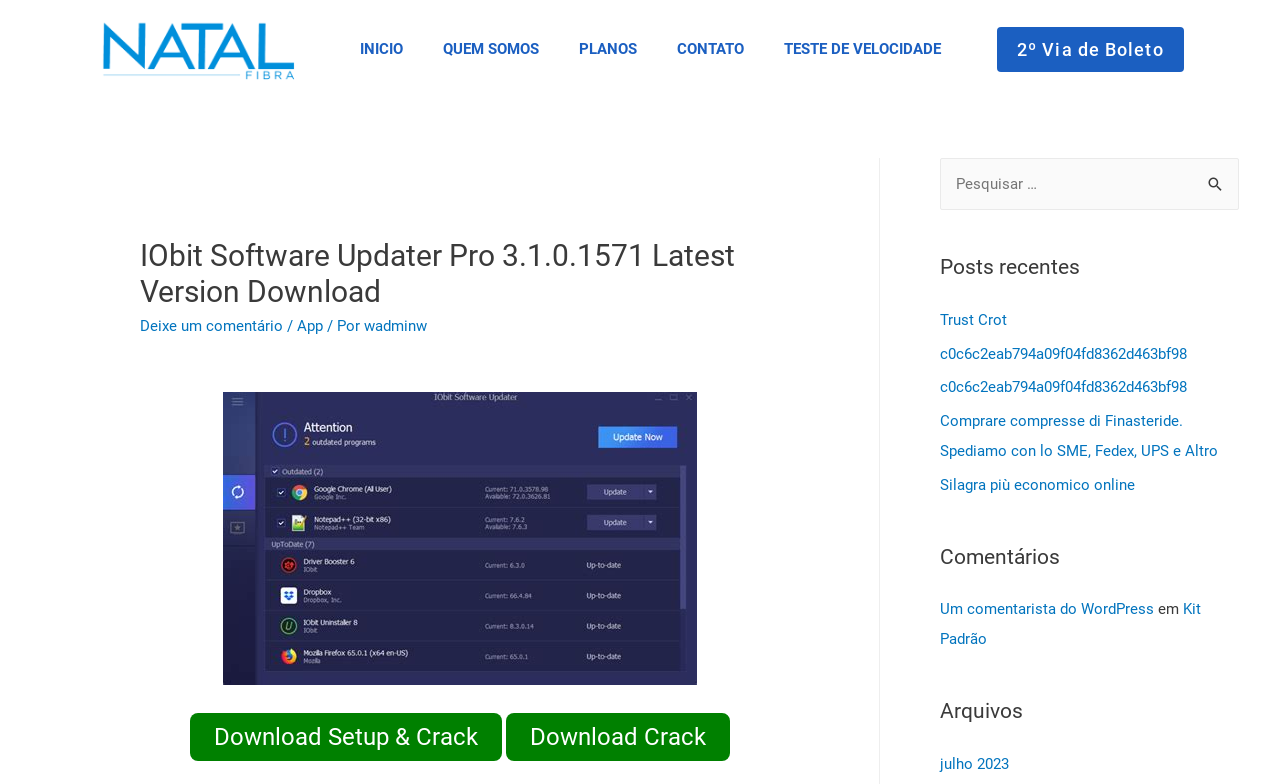Give a one-word or short-phrase answer to the following question: 
What is the name of the software being promoted?

IObit Software Updater Pro